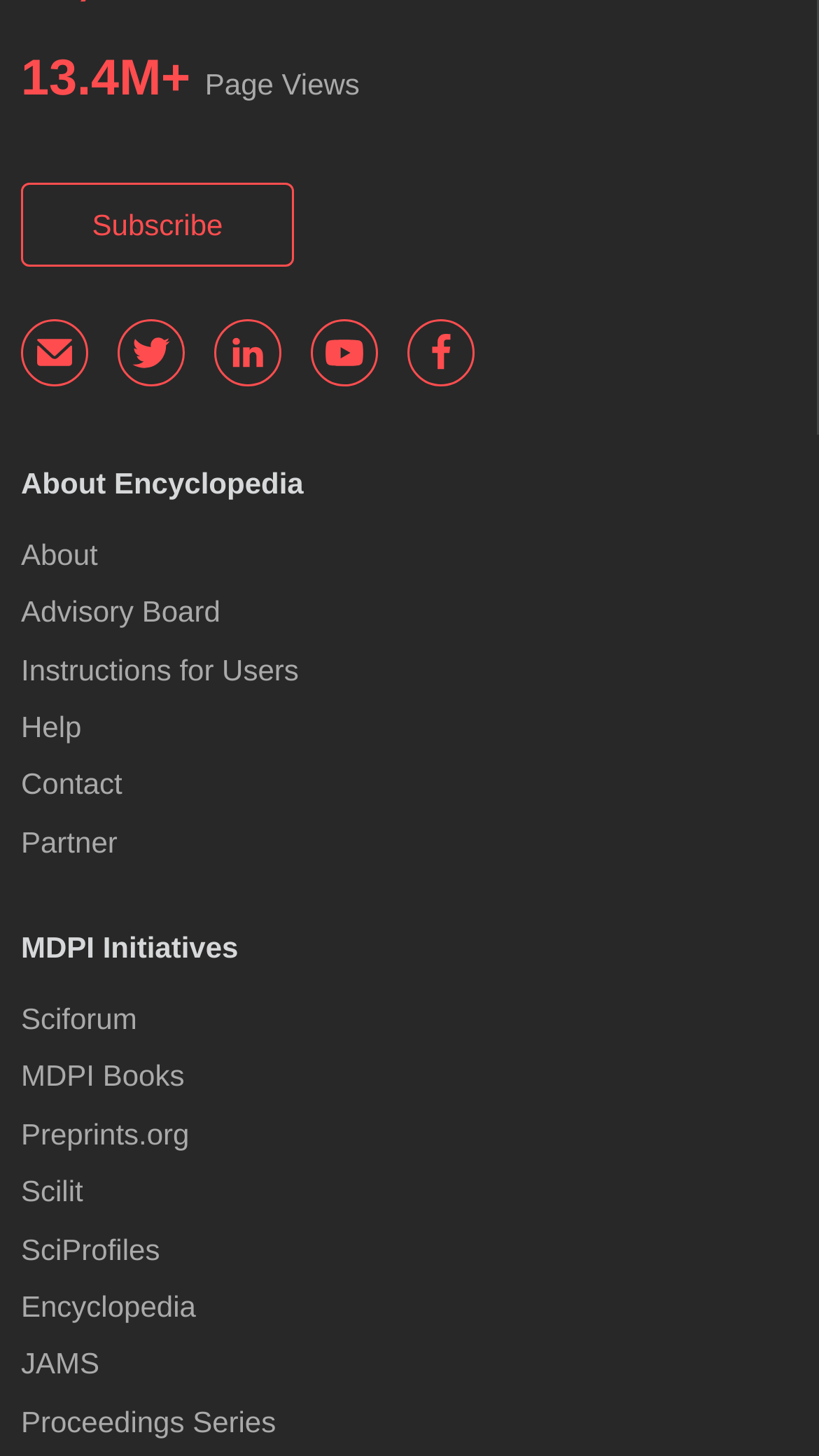Kindly respond to the following question with a single word or a brief phrase: 
What is the text below the 'About Encyclopedia' StaticText?

About